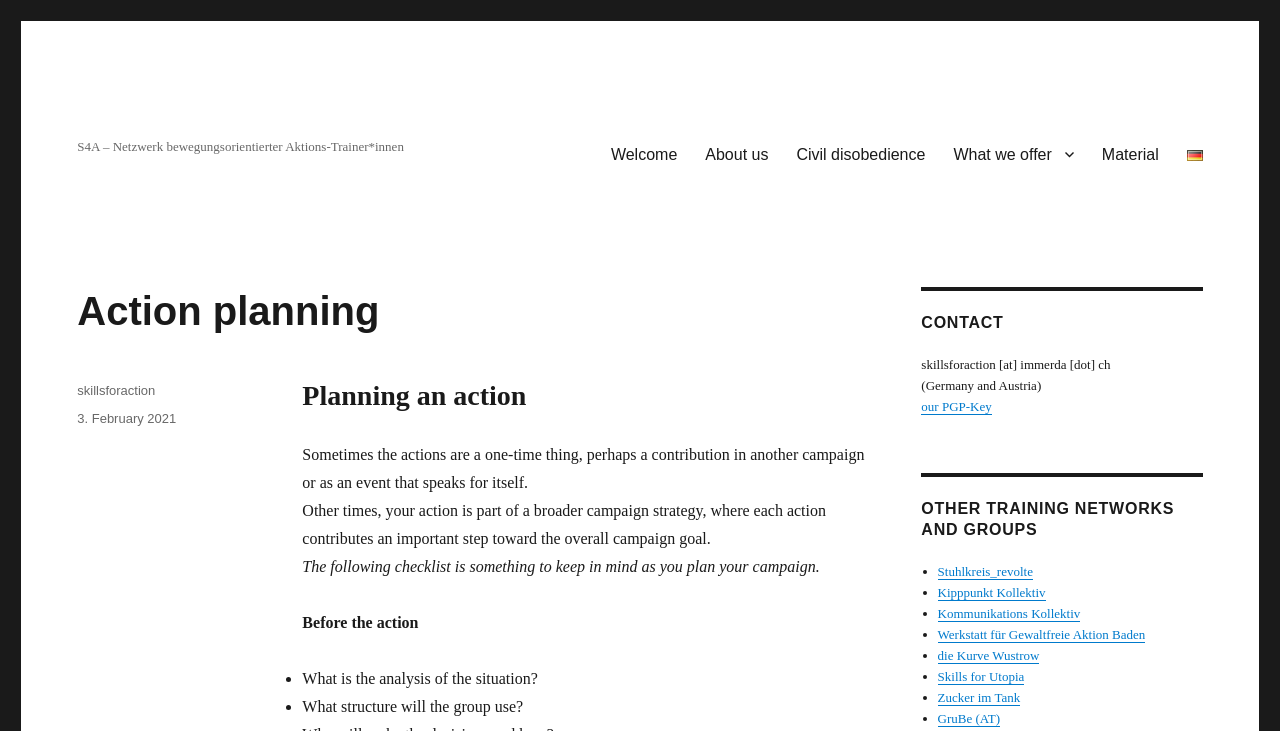Provide a single word or phrase answer to the question: 
What is the language of the webpage?

English